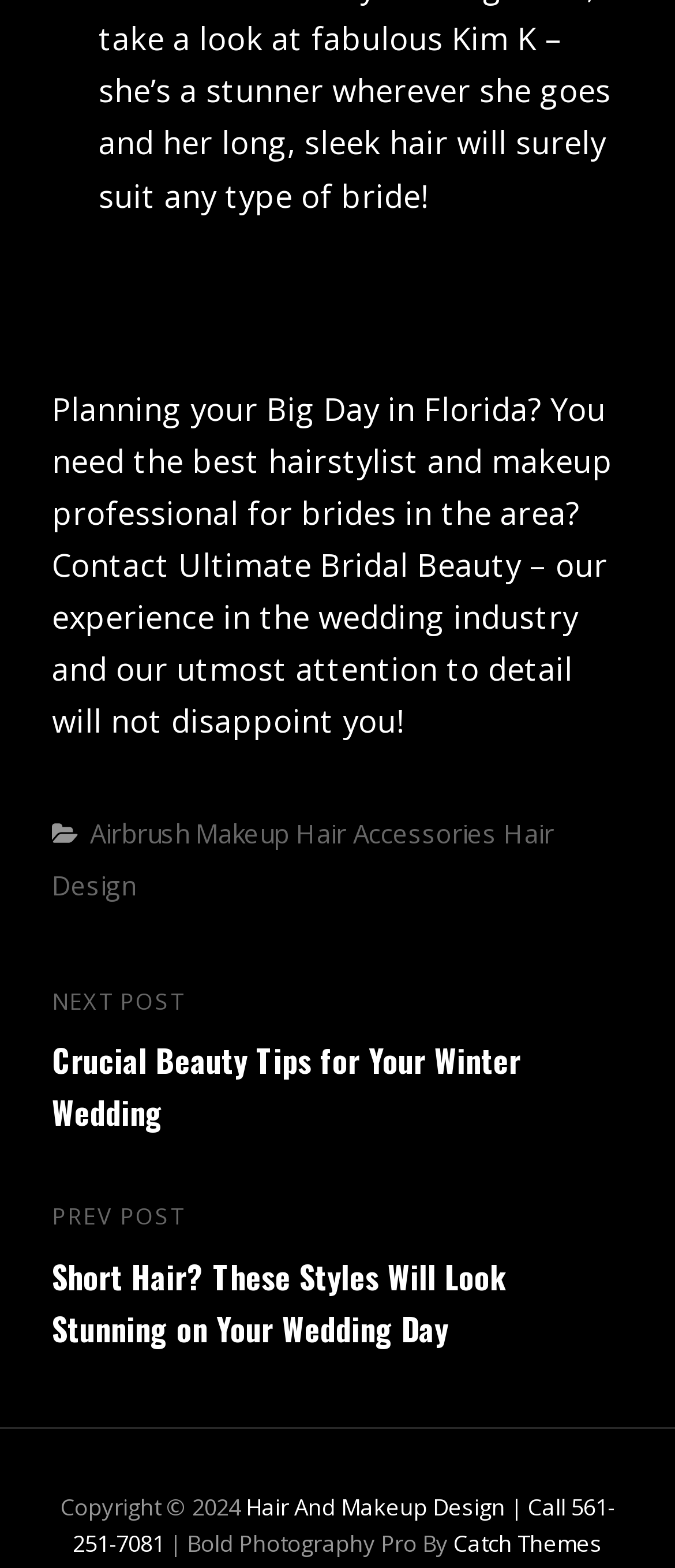Show the bounding box coordinates of the region that should be clicked to follow the instruction: "Learn about Alternative Dispute Resolution."

None